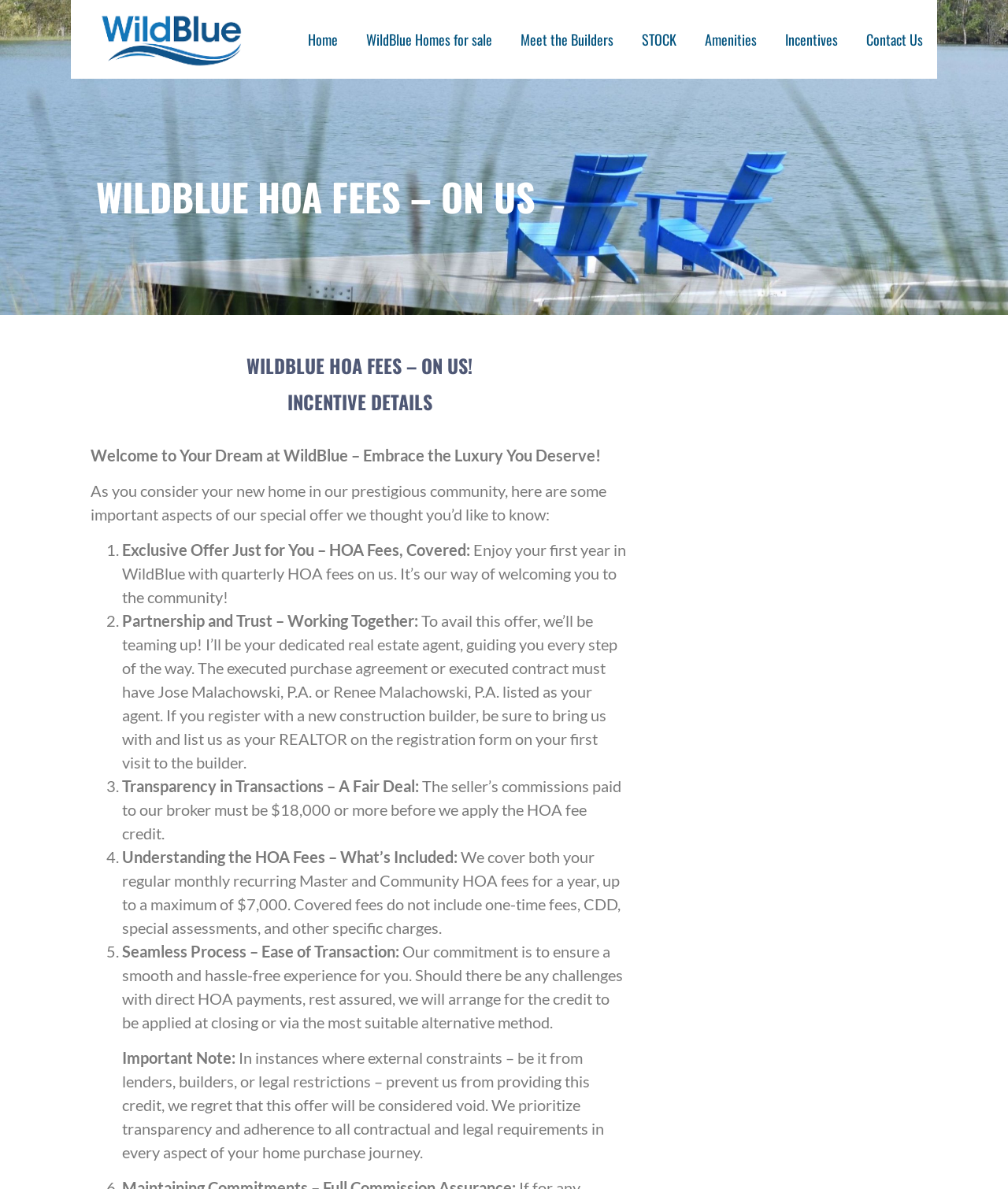How many points are mentioned in the incentive details?
Observe the image and answer the question with a one-word or short phrase response.

5